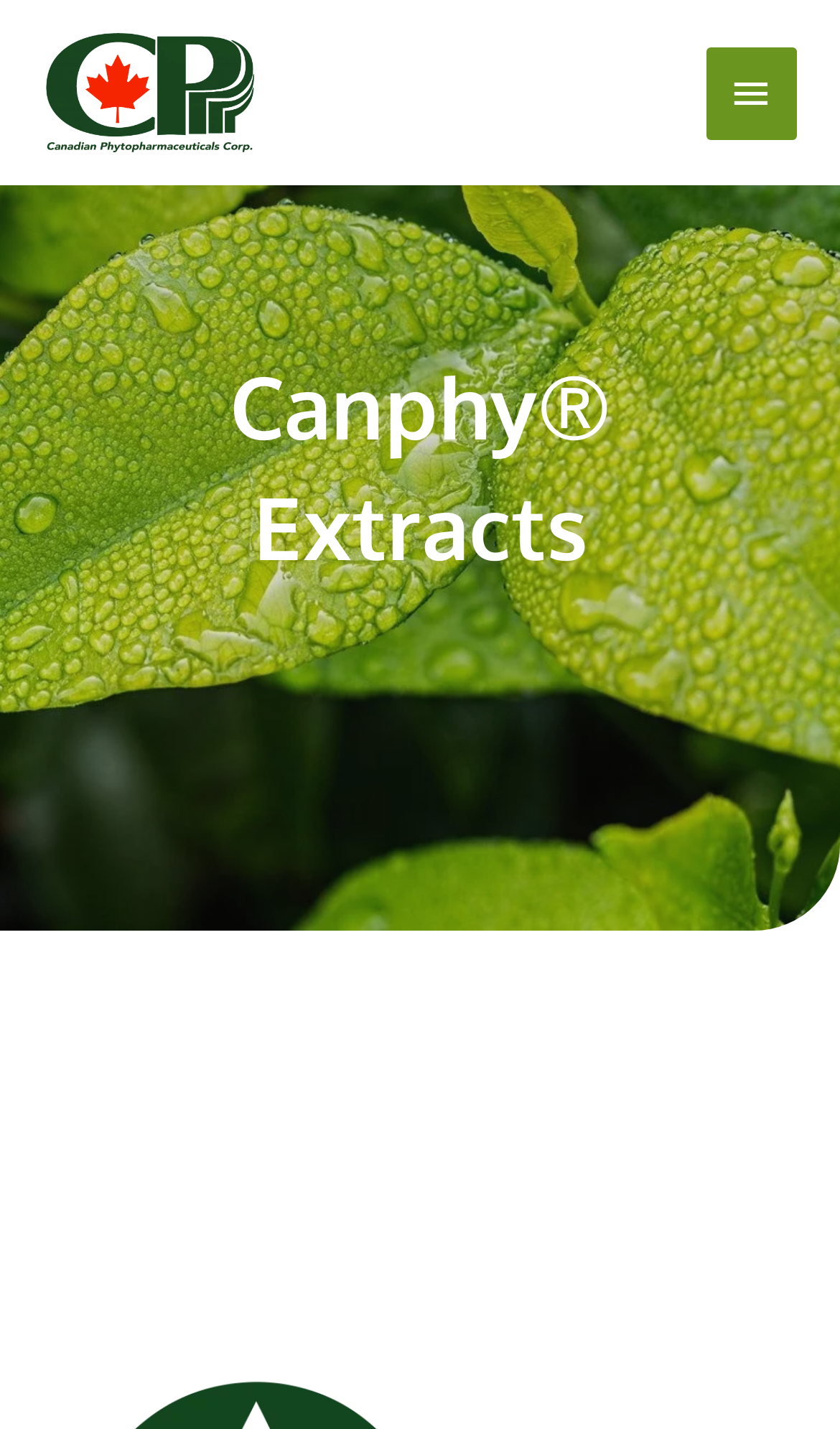Provide the bounding box coordinates in the format (top-left x, top-left y, bottom-right x, bottom-right y). All values are floating point numbers between 0 and 1. Determine the bounding box coordinate of the UI element described as: Home

None